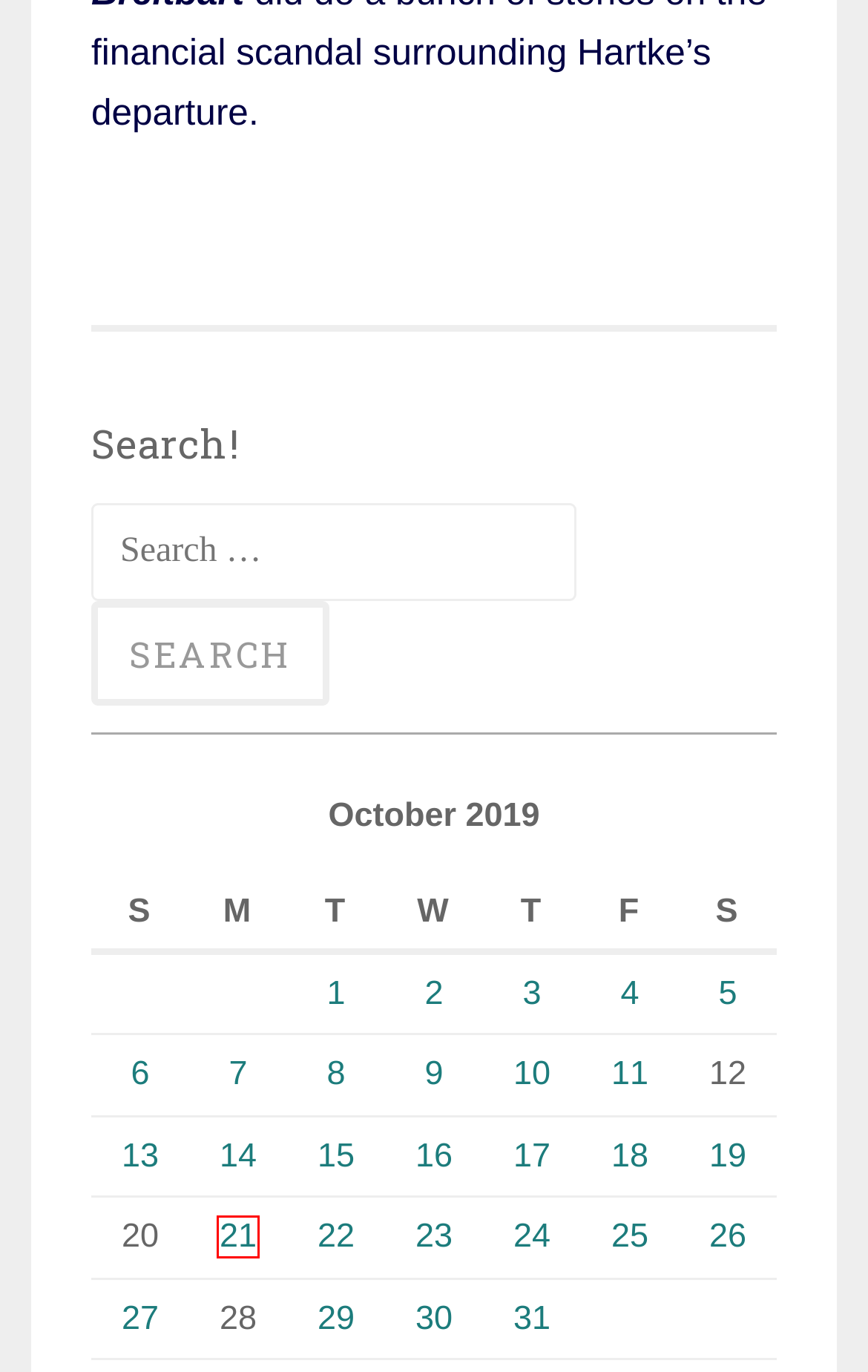You have a screenshot of a webpage with a red bounding box around an element. Select the webpage description that best matches the new webpage after clicking the element within the red bounding box. Here are the descriptions:
A. 10/27/2019 - Refugee Resettlement Watch
B. 10/17/2019 - Refugee Resettlement Watch
C. 10/19/2019 - Refugee Resettlement Watch
D. 10/15/2019 - Refugee Resettlement Watch
E. 10/21/2019 - Refugee Resettlement Watch
F. 10/04/2019 - Refugee Resettlement Watch
G. 10/24/2019 - Refugee Resettlement Watch
H. 10/25/2019 - Refugee Resettlement Watch

E